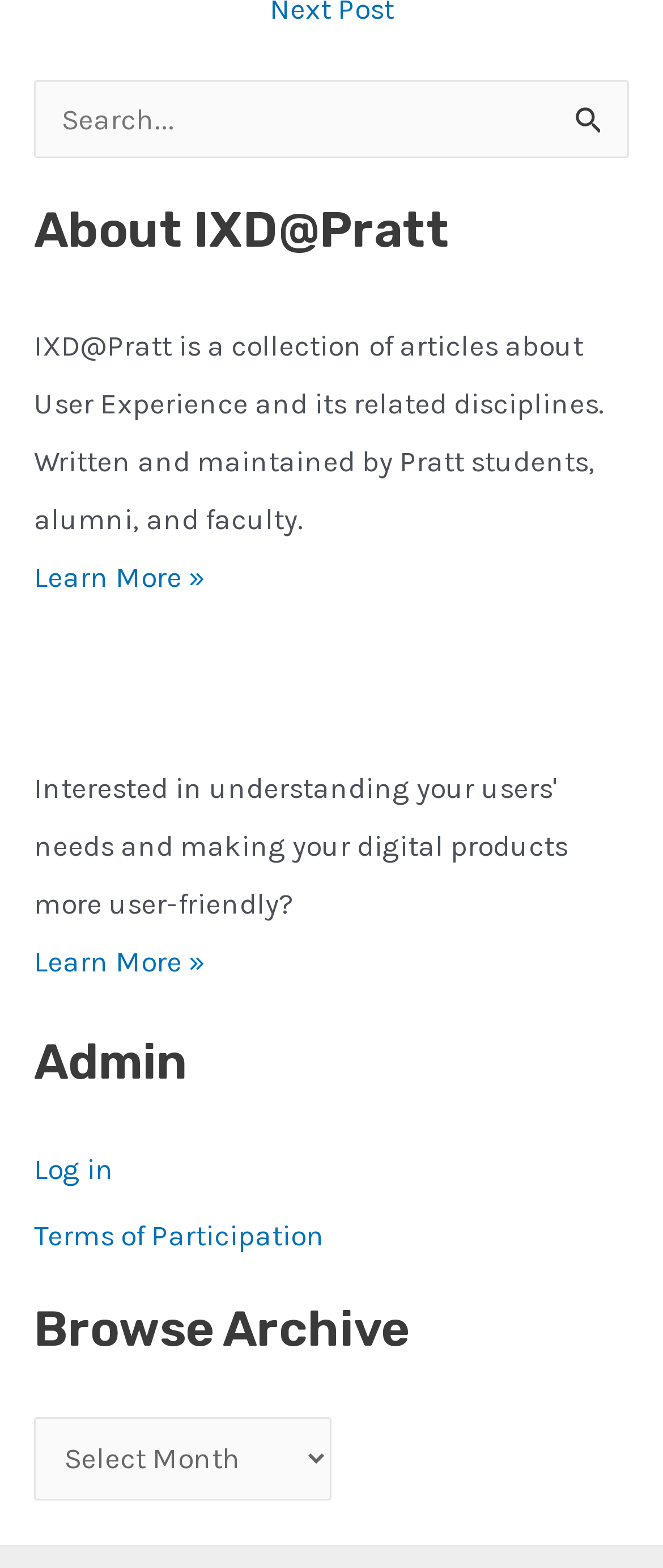Identify the bounding box of the UI component described as: "parent_node: Search for: value="Search"".

[0.833, 0.051, 0.949, 0.097]